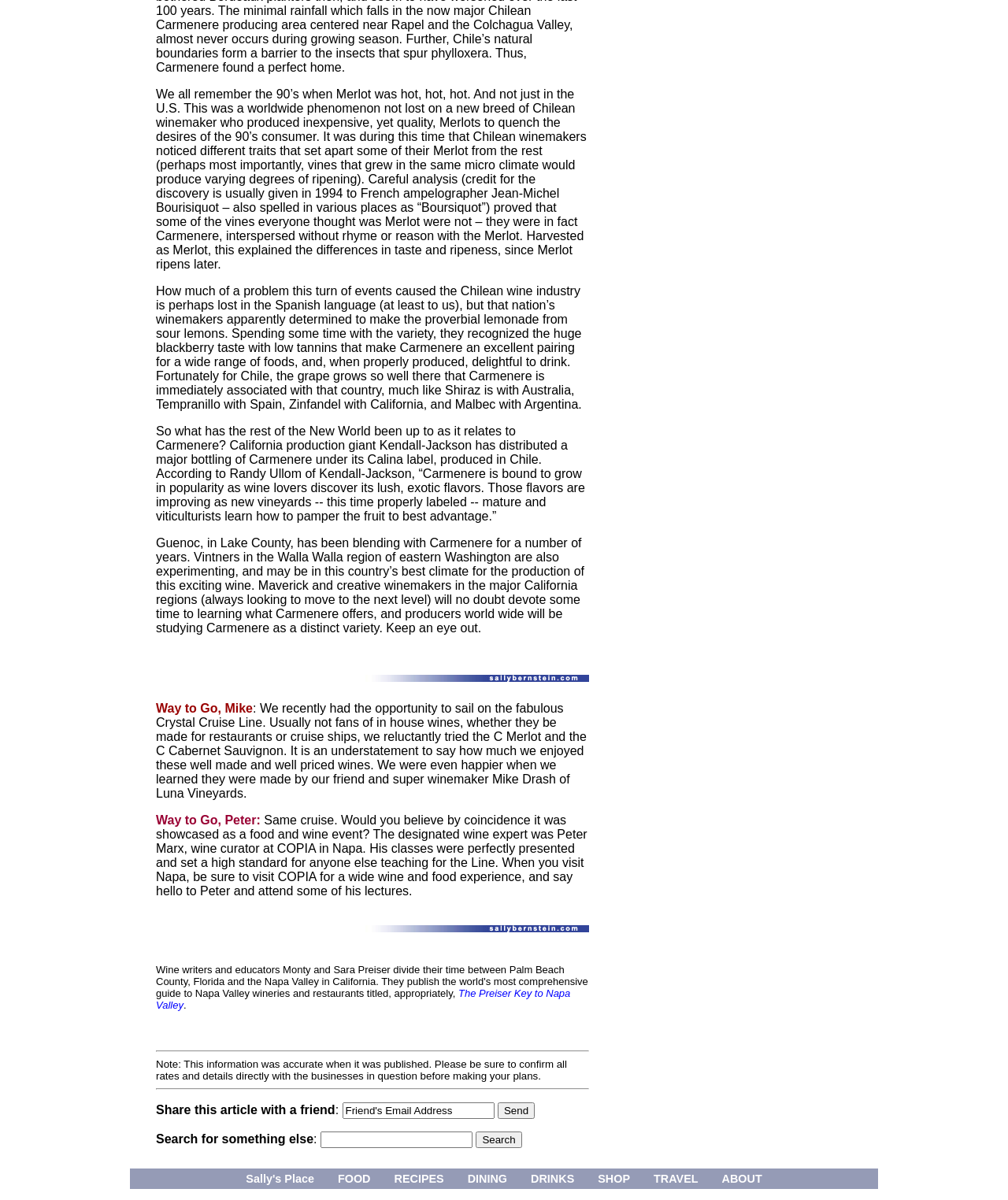Locate the bounding box coordinates of the UI element described by: "Sally's Place". Provide the coordinates as four float numbers between 0 and 1, formatted as [left, top, right, bottom].

[0.232, 0.974, 0.323, 0.991]